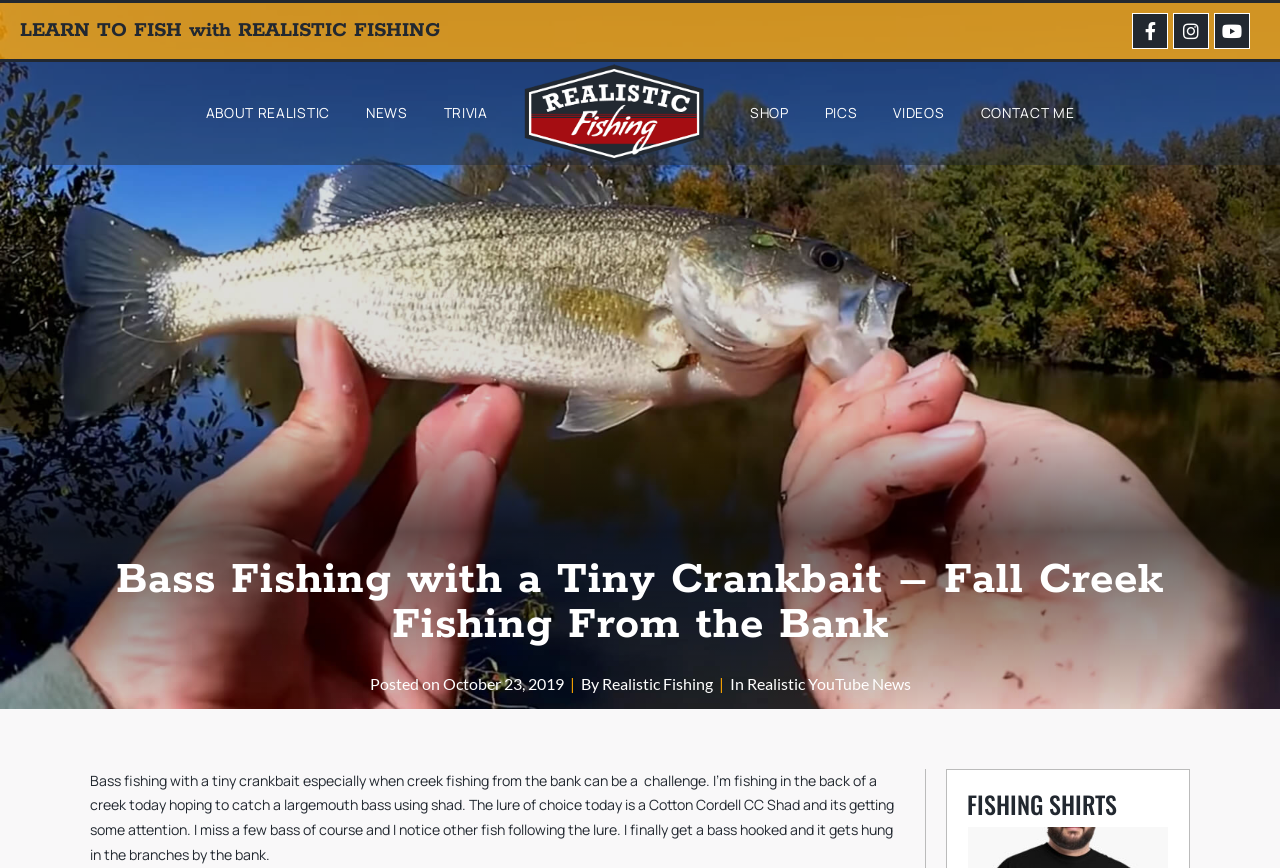Please determine the bounding box coordinates for the element with the description: "NEWS".

[0.286, 0.071, 0.319, 0.19]